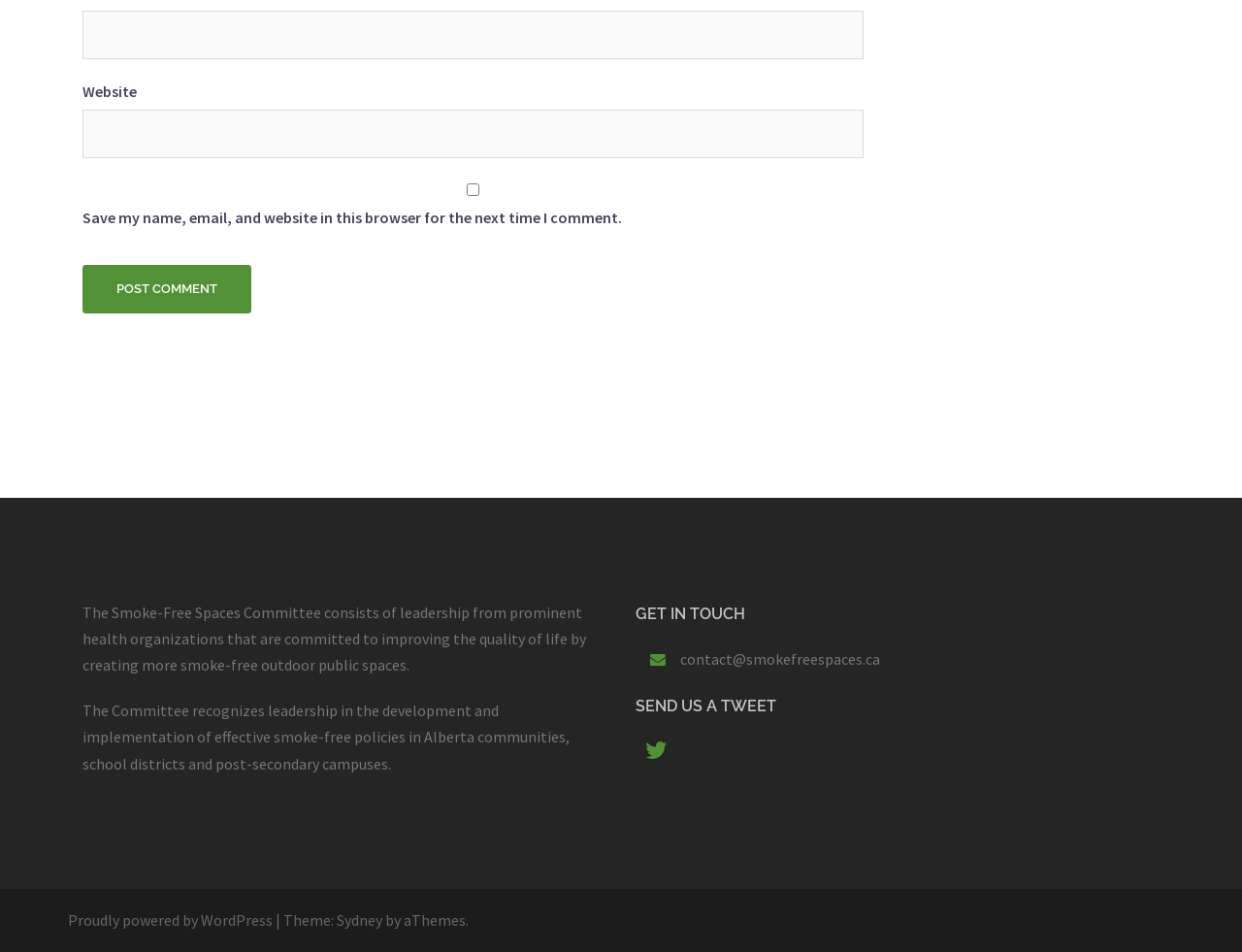Find the bounding box coordinates of the clickable region needed to perform the following instruction: "Check the save comment box". The coordinates should be provided as four float numbers between 0 and 1, i.e., [left, top, right, bottom].

[0.066, 0.193, 0.695, 0.206]